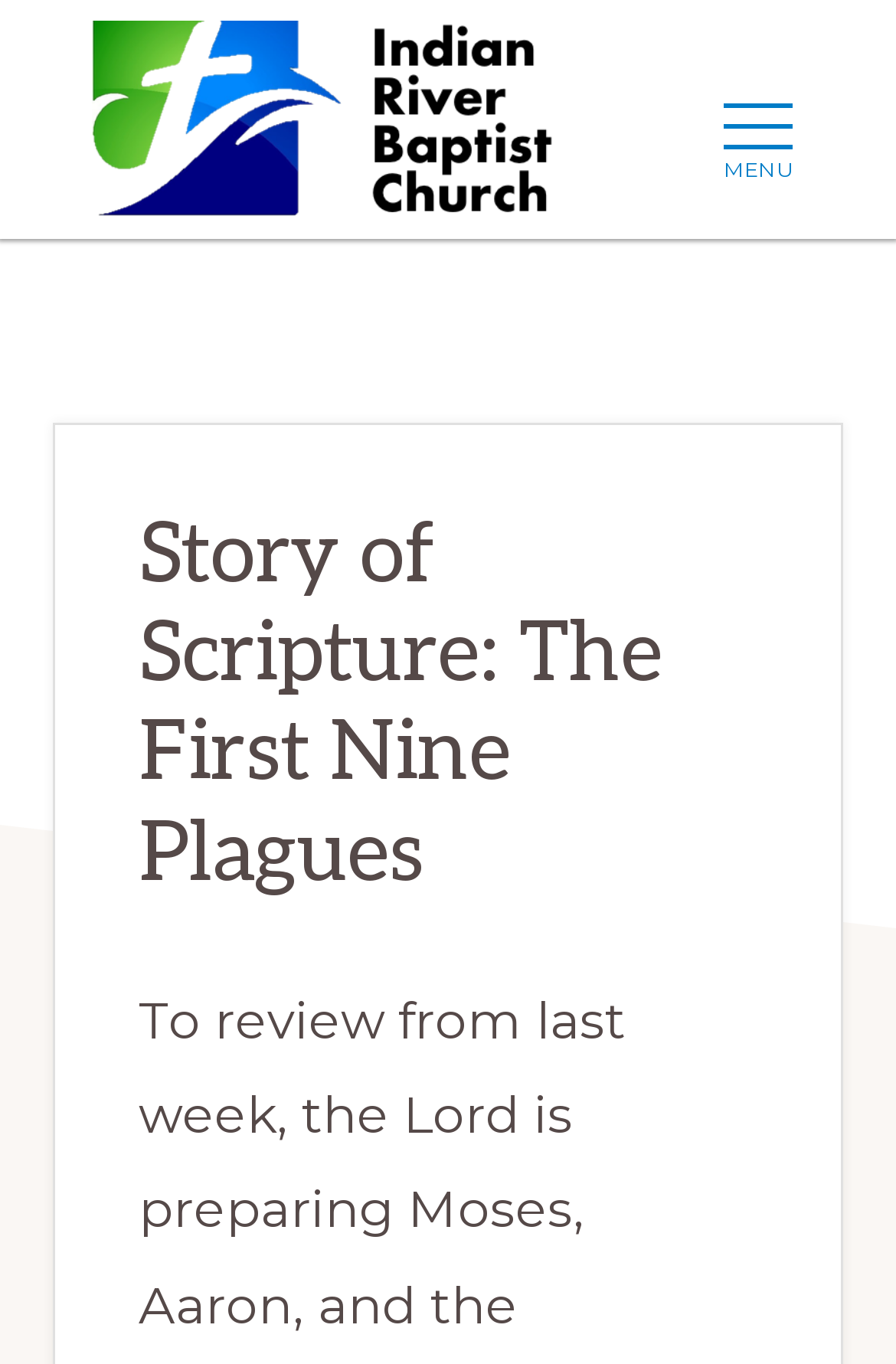Summarize the webpage with a detailed and informative caption.

The webpage is about the "Story of Scripture: The First Nine Plagues". At the top left corner, there are three links: "Skip to primary navigation", "Skip to main content", and "Skip to primary sidebar", which are closely positioned together. 

Below these links, there is a header section that spans almost the entire width of the page. Within this header, there is a heading that displays the title "Story of Scripture: The First Nine Plagues". 

On the top right side, there is a link to "Indian River Baptist Church", accompanied by an image of the same name, which is positioned slightly below the link. The image is relatively small, taking up about a quarter of the page's width.